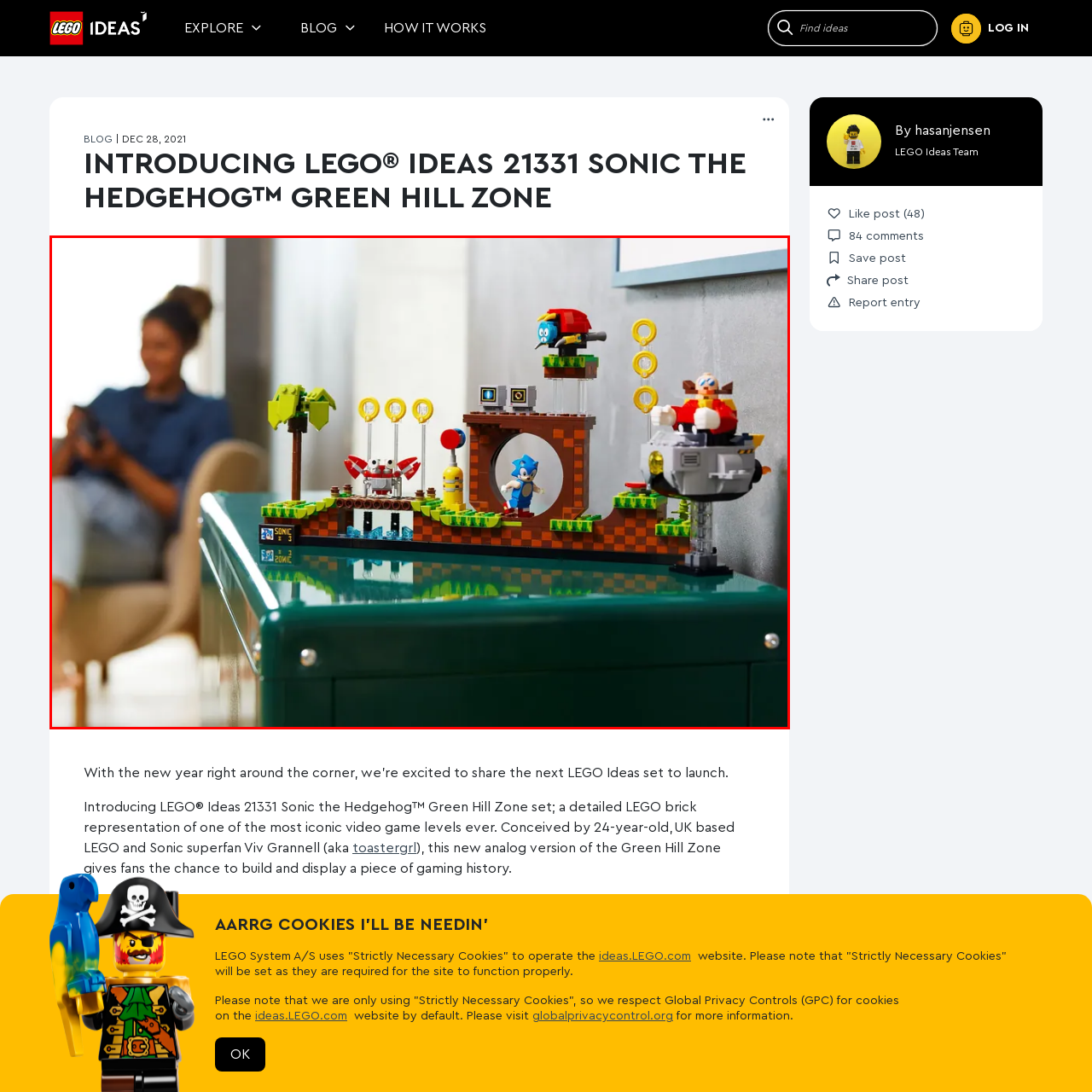Please examine the image highlighted by the red rectangle and provide a comprehensive answer to the following question based on the visual information present:
What is Dr. Robotnik depicted on?

Dr. Robotnik is depicted on his hovercraft, as mentioned in the caption, which adds to the action-packed narrative of the setup.